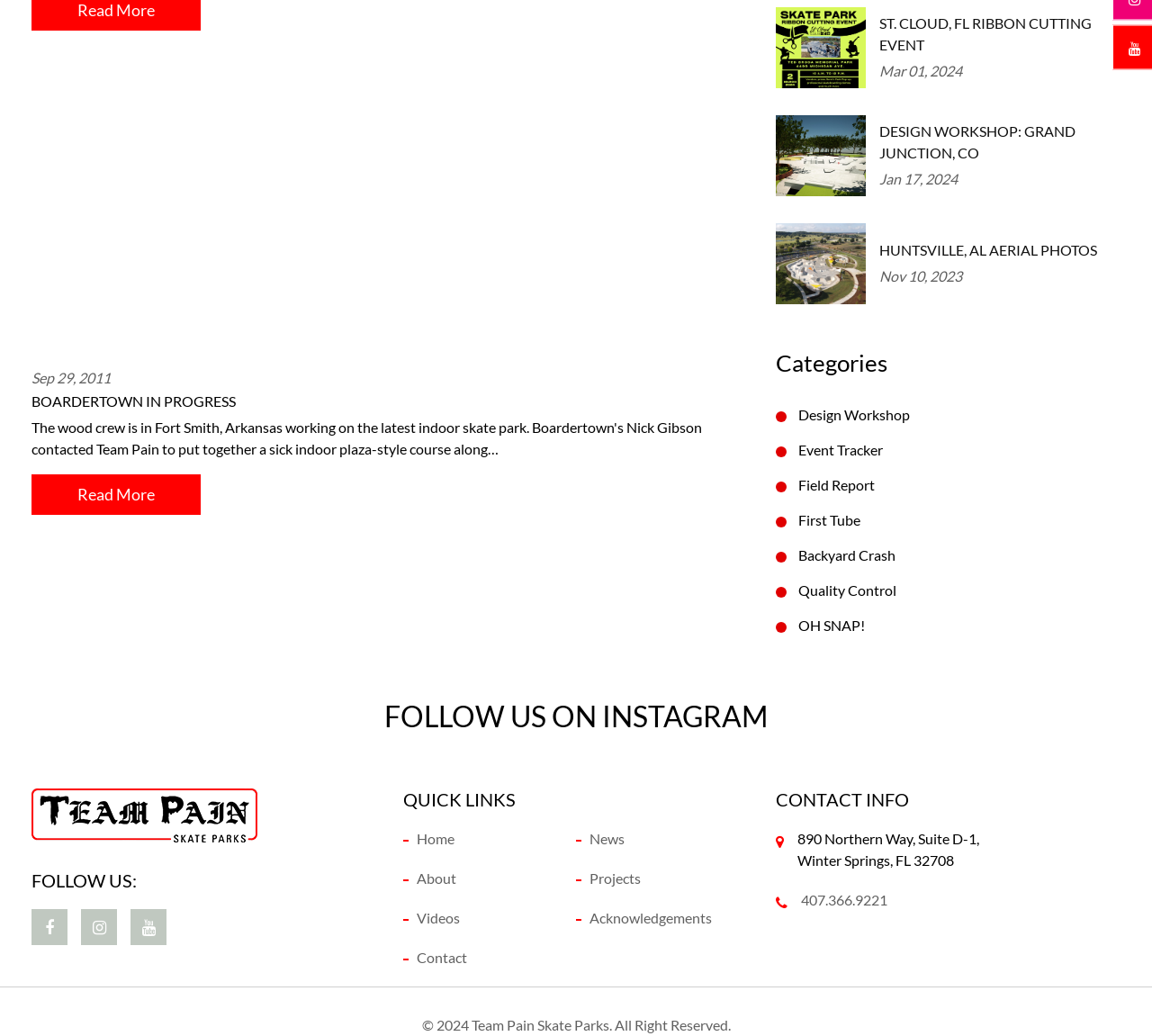Using the given description, provide the bounding box coordinates formatted as (top-left x, top-left y, bottom-right x, bottom-right y), with all values being floating point numbers between 0 and 1. Description: Read More

[0.027, 0.458, 0.174, 0.497]